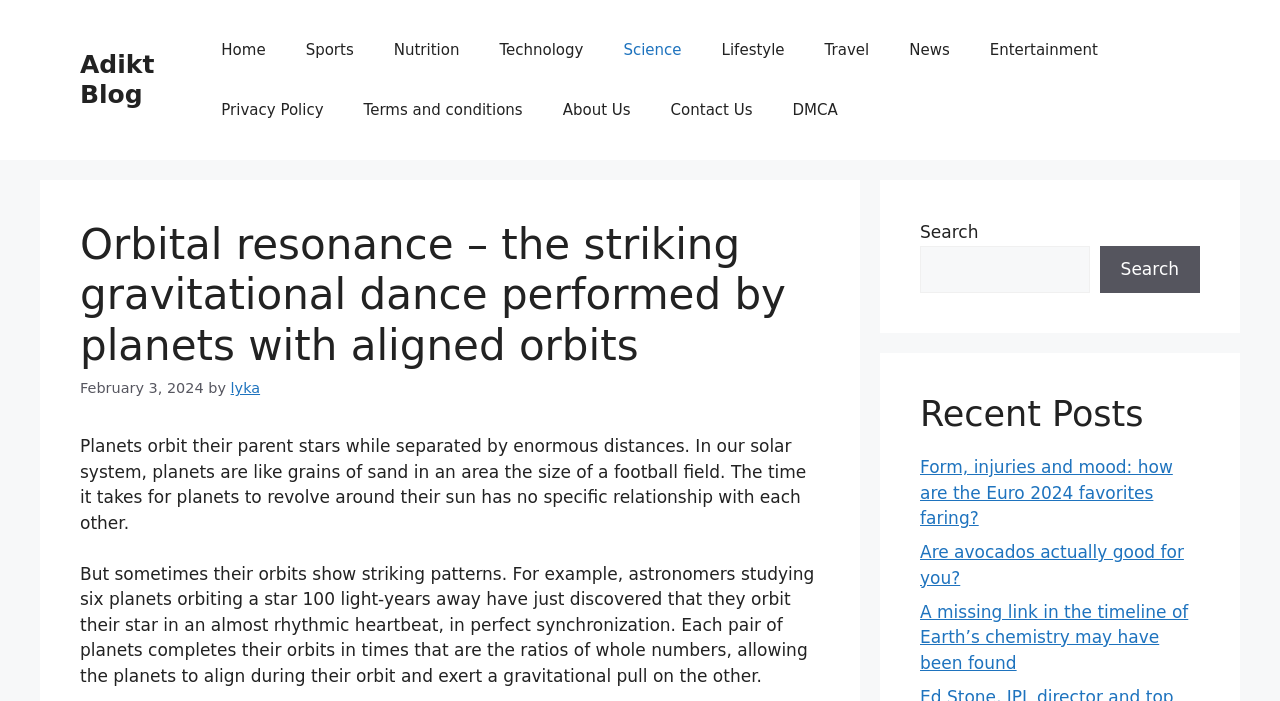Specify the bounding box coordinates of the region I need to click to perform the following instruction: "Search for a topic". The coordinates must be four float numbers in the range of 0 to 1, i.e., [left, top, right, bottom].

[0.719, 0.35, 0.851, 0.418]